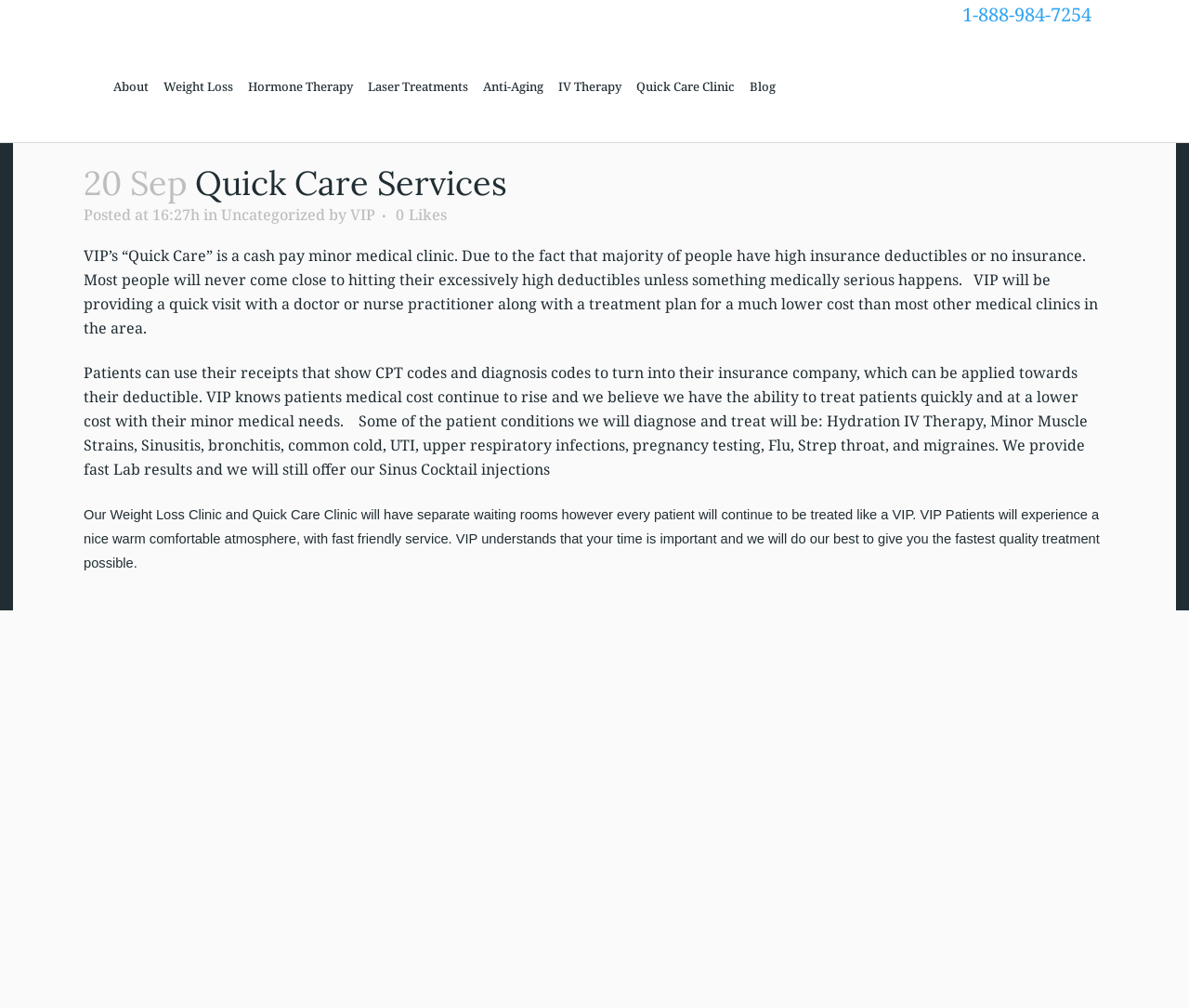Provide a one-word or short-phrase response to the question:
Can patients use their receipts for insurance purposes?

Yes